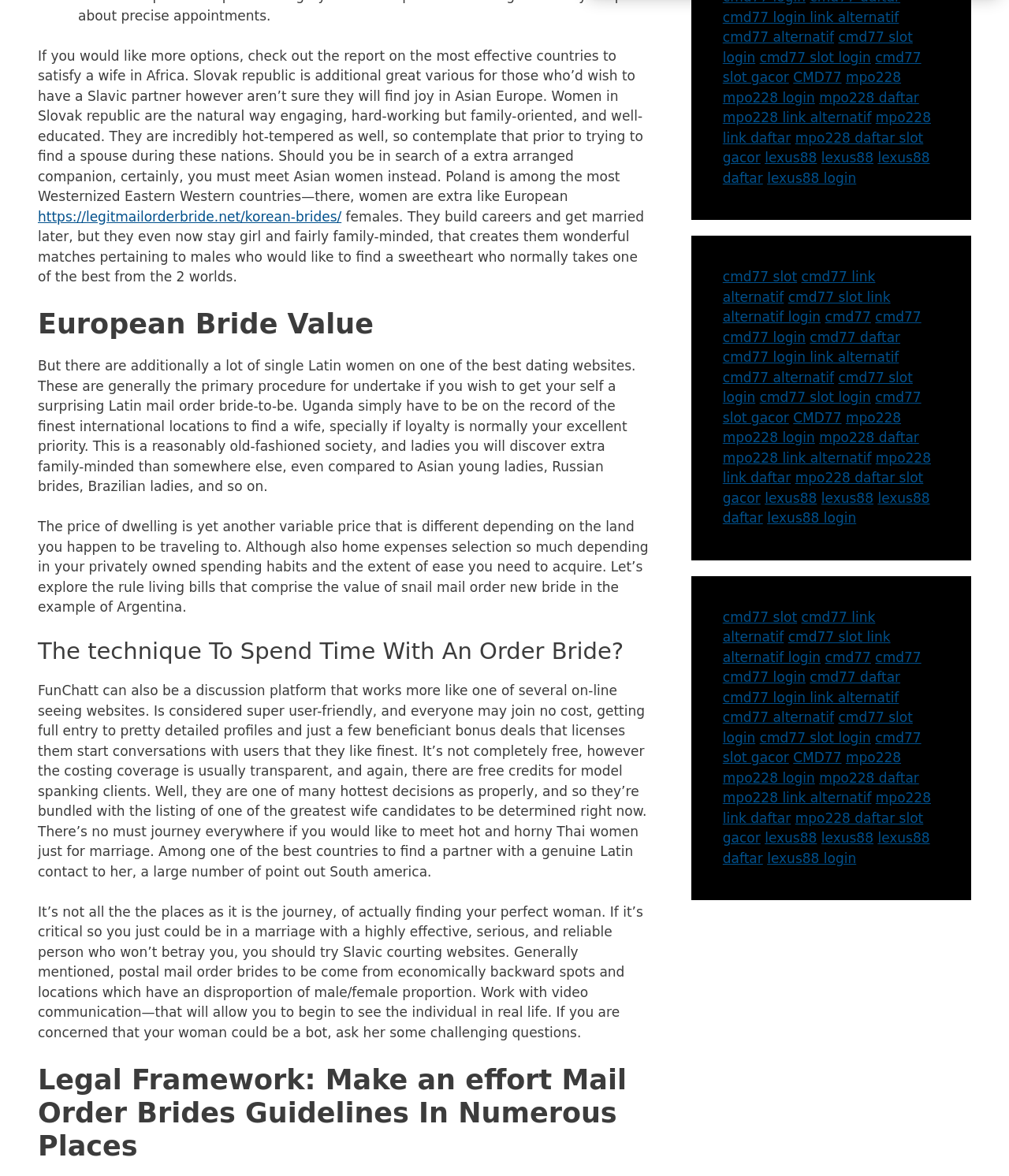Examine the image carefully and respond to the question with a detailed answer: 
What is the purpose of FunChatt?

FunChatt is a dating platform that allows users to join for free and access detailed profiles of potential matches. It also offers bonus features to start conversations with users. The webpage mentions FunChatt as a way to meet hot and horny Thai women for marriage.